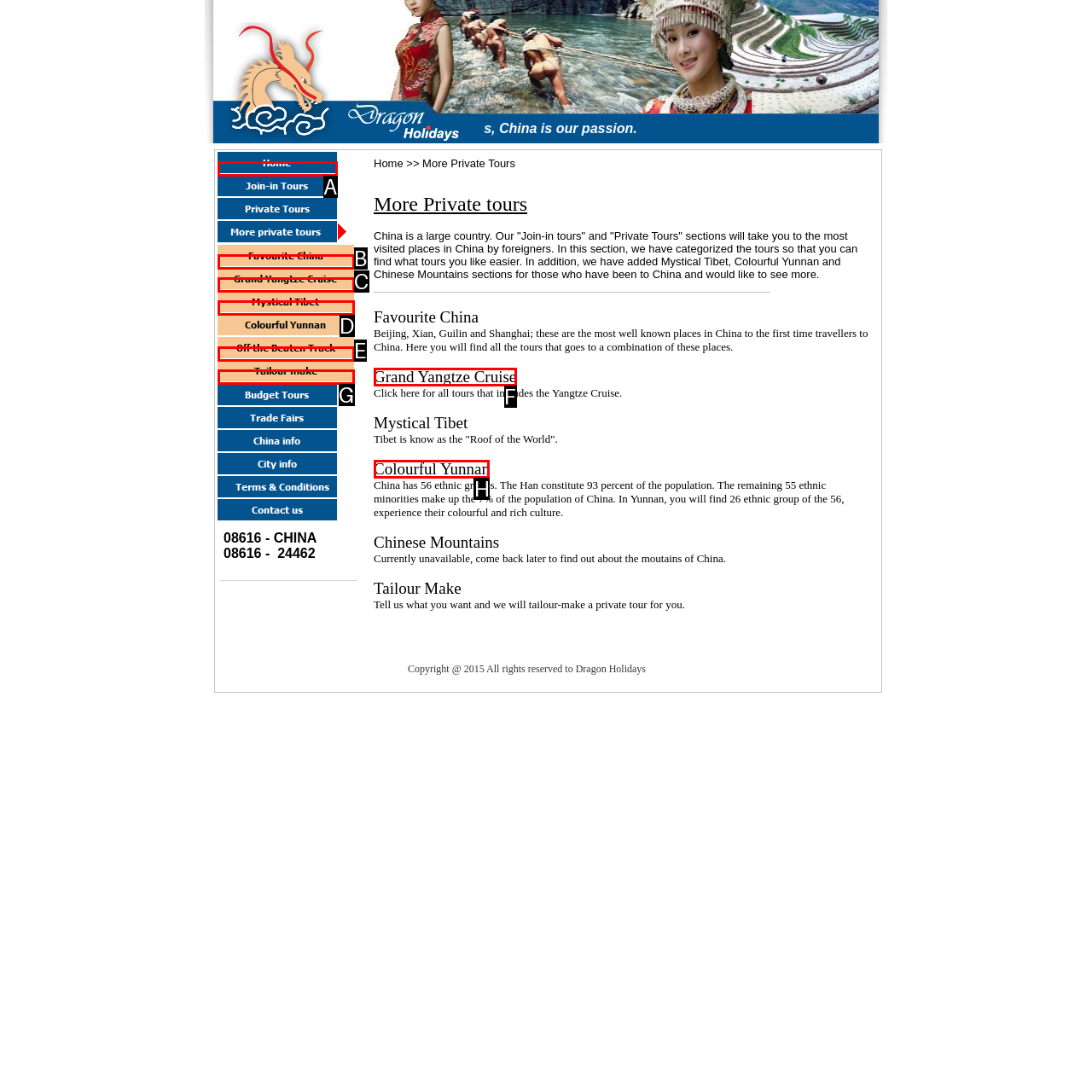Select the HTML element that corresponds to the description: Grand Yangtze Cruise
Reply with the letter of the correct option from the given choices.

F